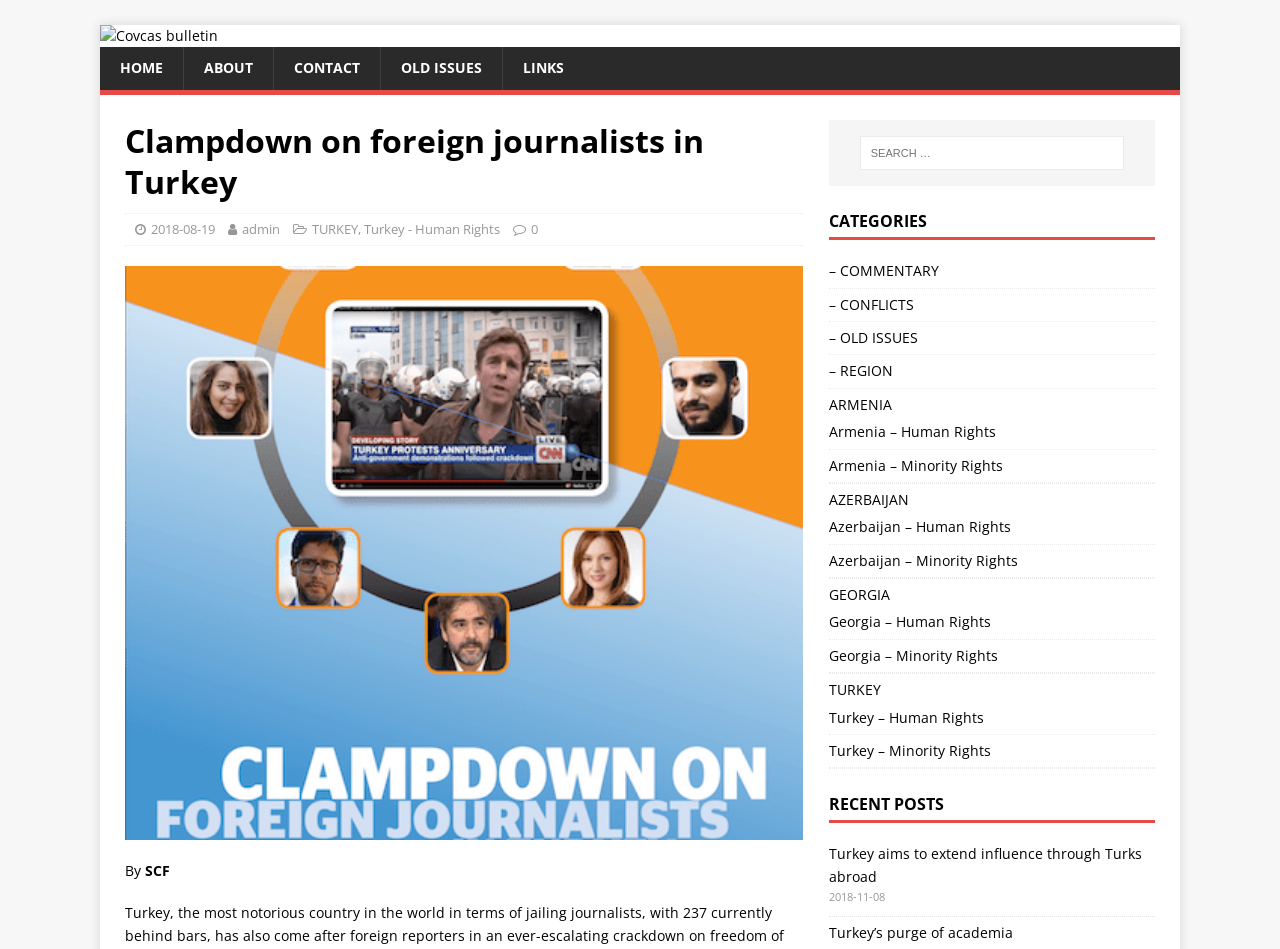Reply to the question below using a single word or brief phrase:
What is the date of the post 'Turkey aims to extend influence through Turks abroad'?

2018-11-08